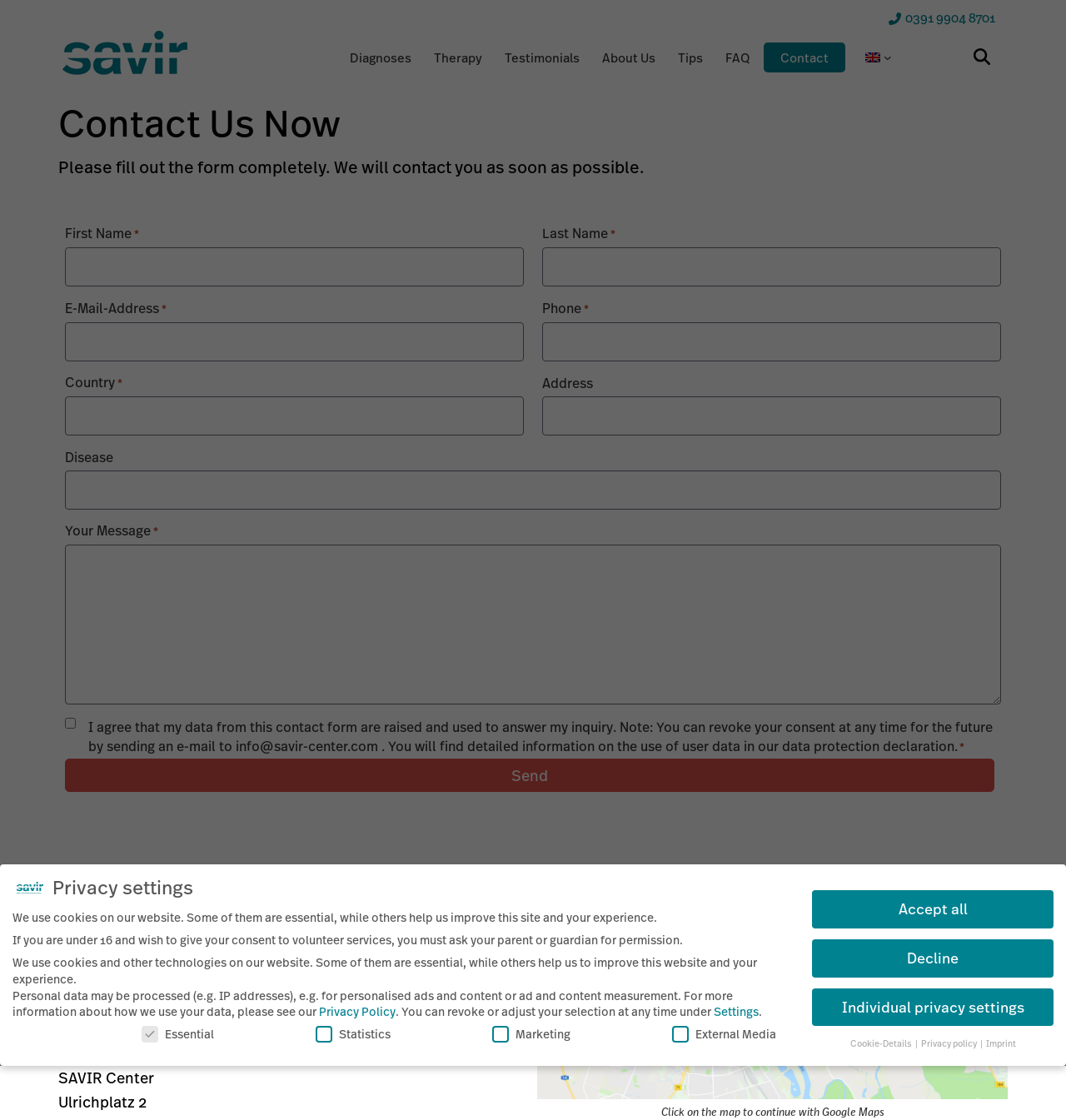What is the function of the checkbox 'I agree...'?
Please answer the question with a detailed response using the information from the screenshot.

I inferred the function of the checkbox by reading the text 'I agree that my data from this contact form are raised and used to answer my inquiry.' and understanding that it is a consent to data usage.